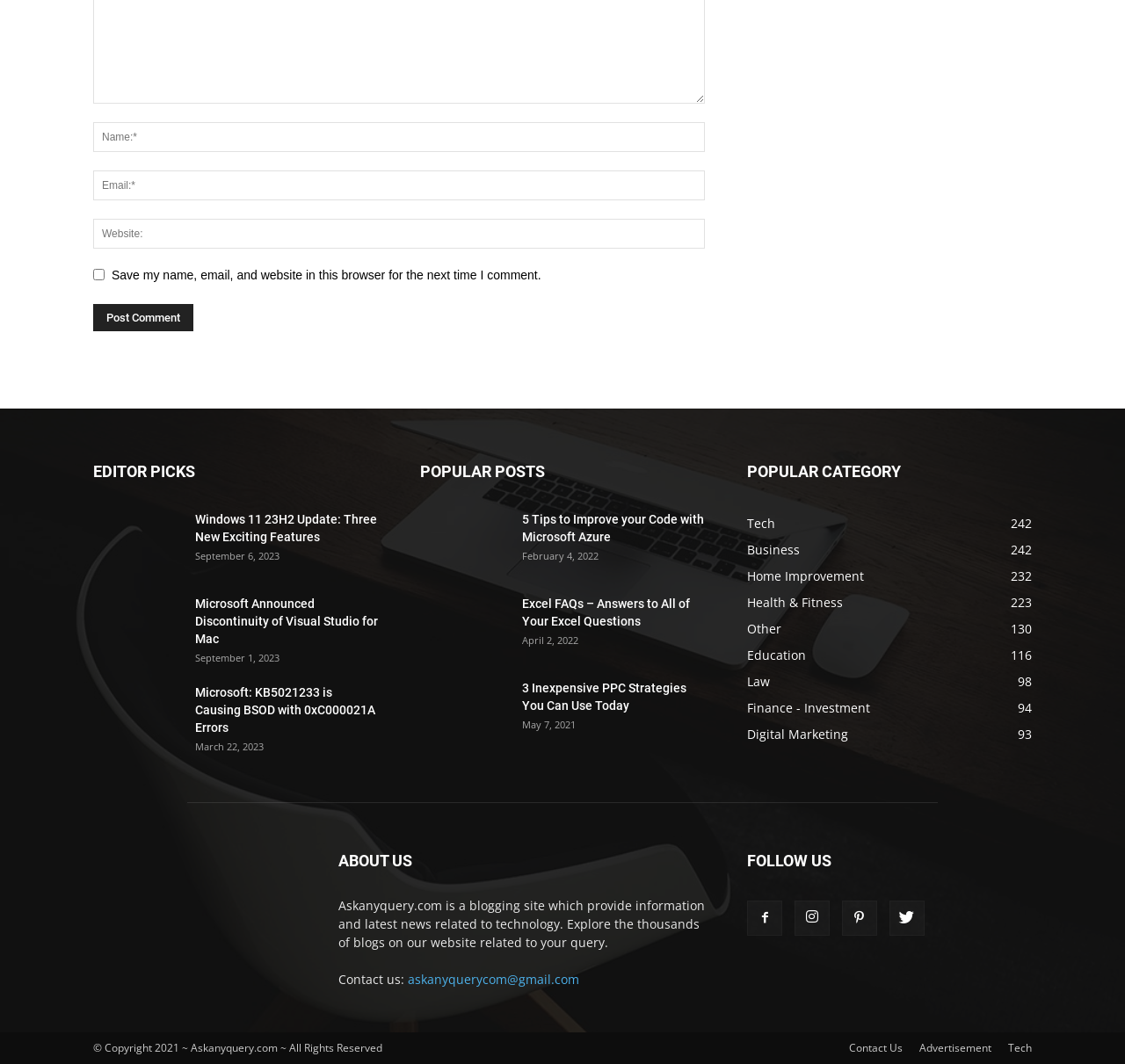Identify the bounding box for the described UI element: "title="Twitter"".

[0.79, 0.846, 0.822, 0.879]